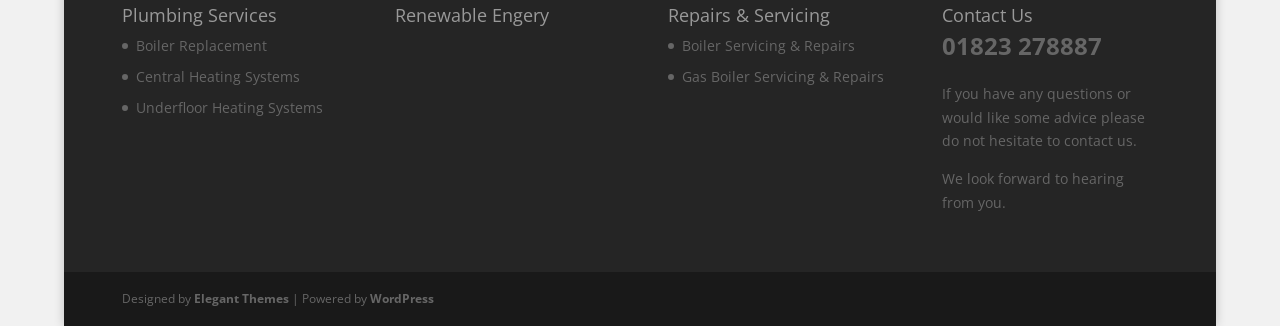What is the purpose of the 'Repairs & Servicing' section?
Answer the question with a detailed and thorough explanation.

Under the 'Repairs & Servicing' heading, I found two links: 'Boiler Servicing & Repairs' and 'Gas Boiler Servicing & Repairs'. This suggests that the purpose of this section is to provide services related to boiler repairs and servicing.